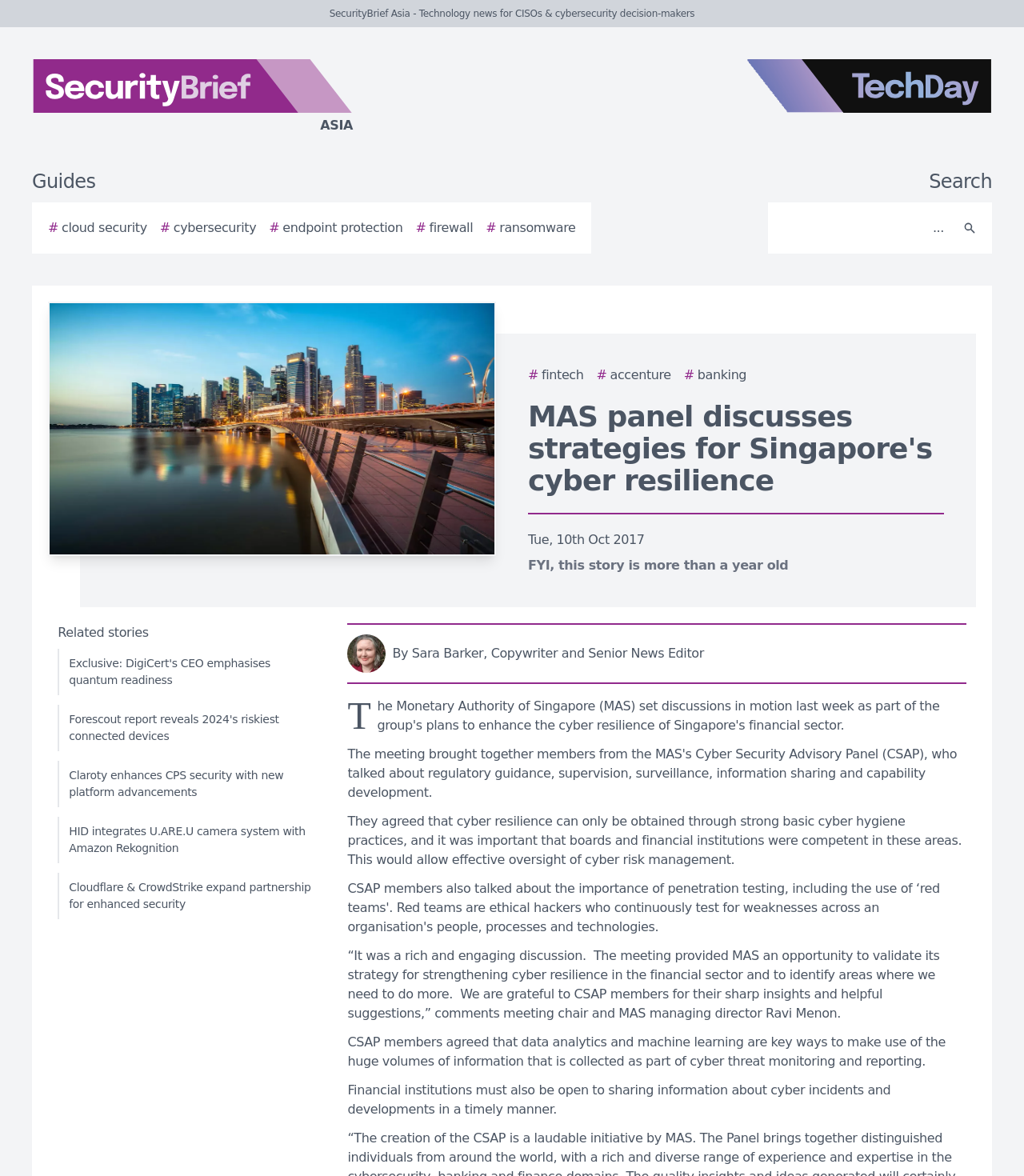Use a single word or phrase to answer the question: 
What is the name of the managing director of MAS?

Ravi Menon